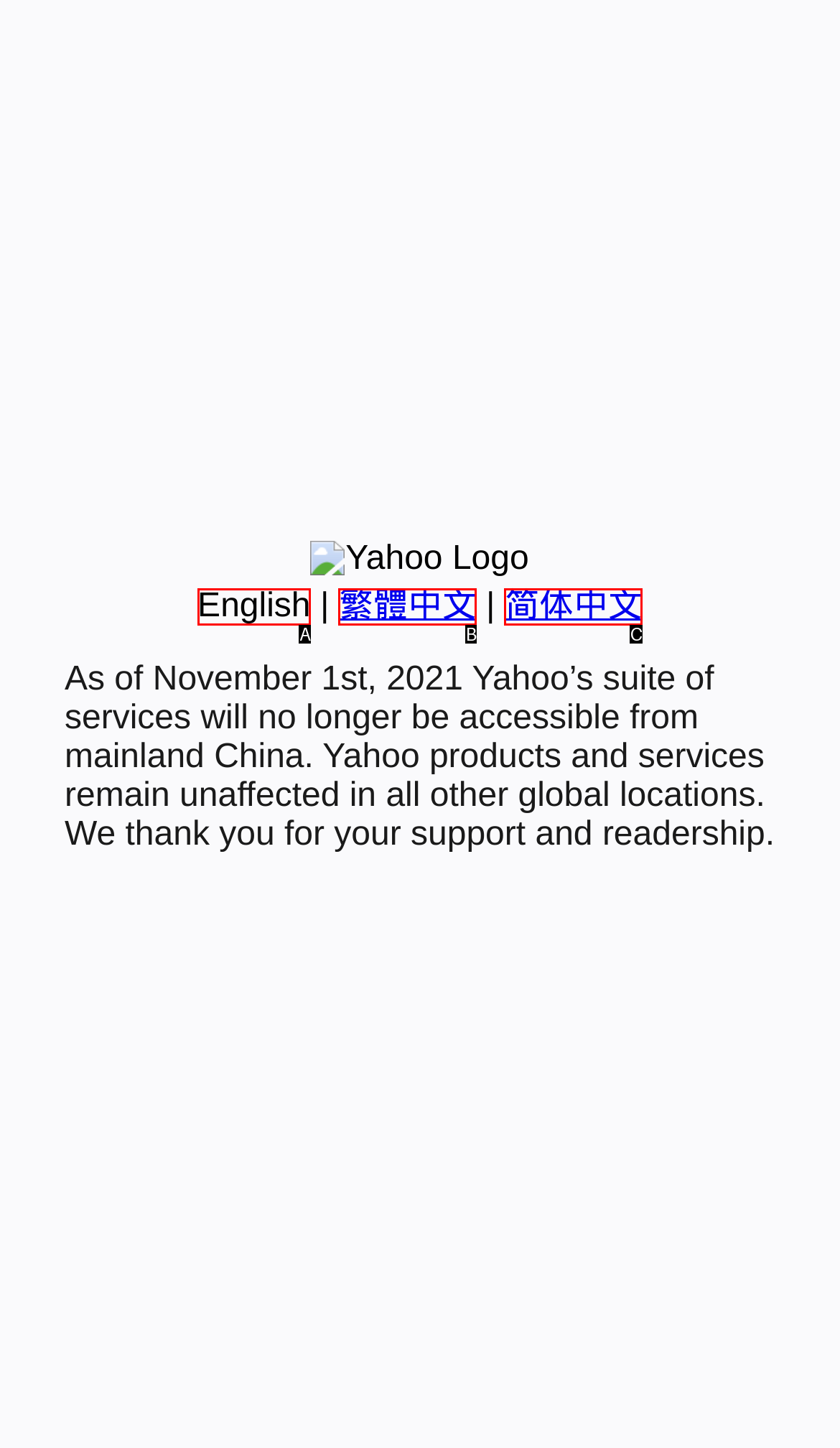From the options presented, which lettered element matches this description: 简体中文
Reply solely with the letter of the matching option.

C